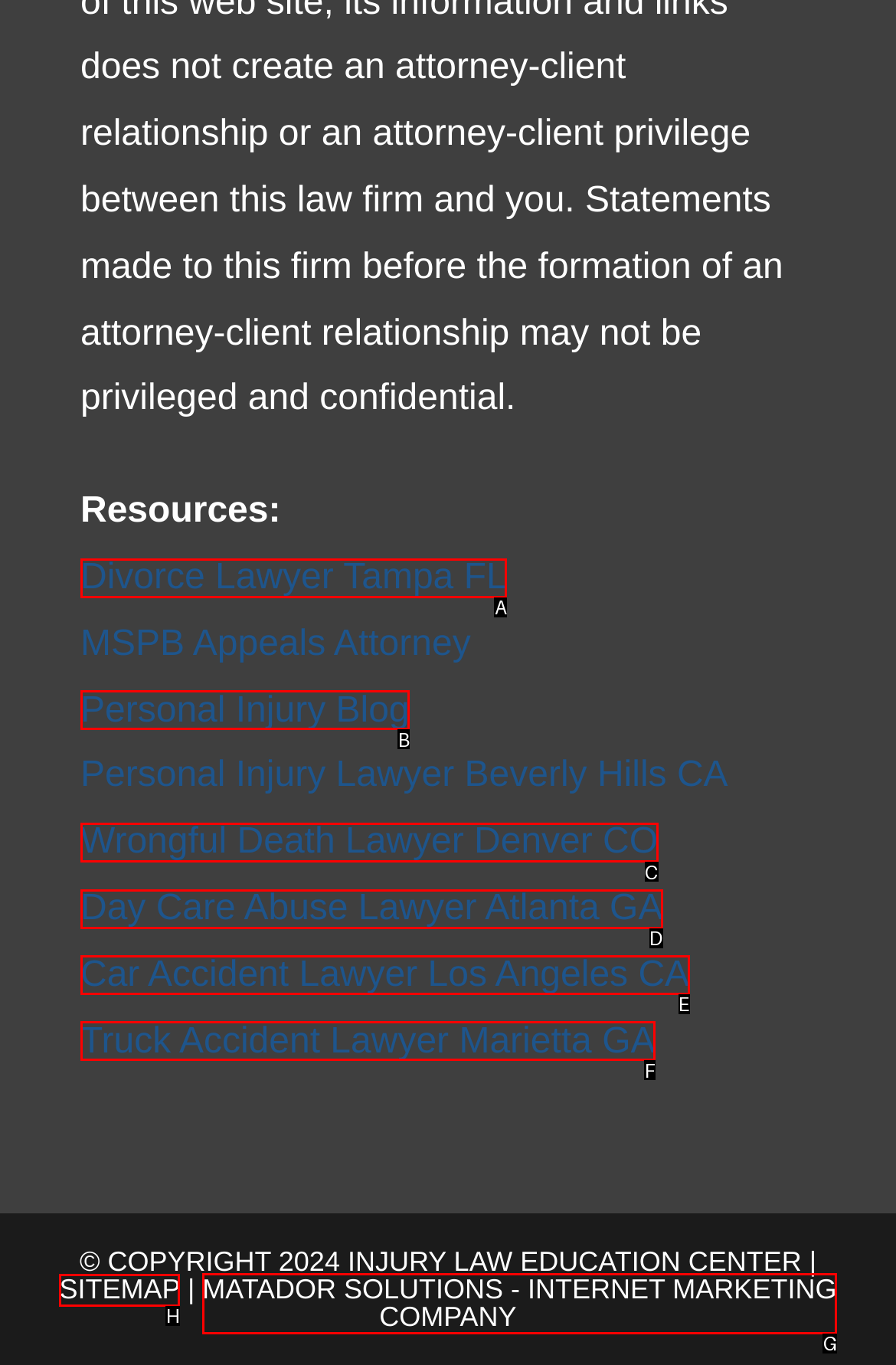Select the letter of the UI element you need to click to complete this task: Learn about Matador Solutions.

G